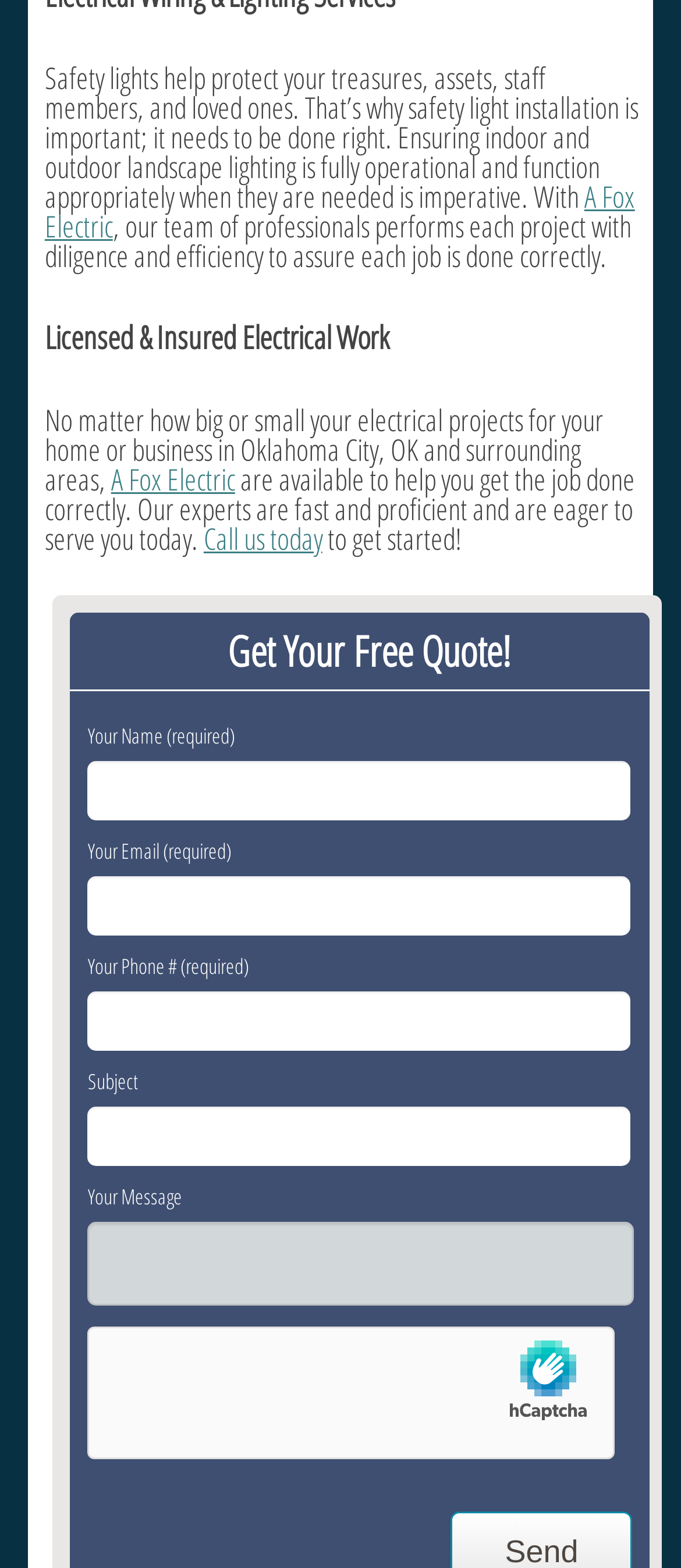Find the bounding box coordinates of the element I should click to carry out the following instruction: "Fill in the name field".

[0.129, 0.485, 0.925, 0.523]